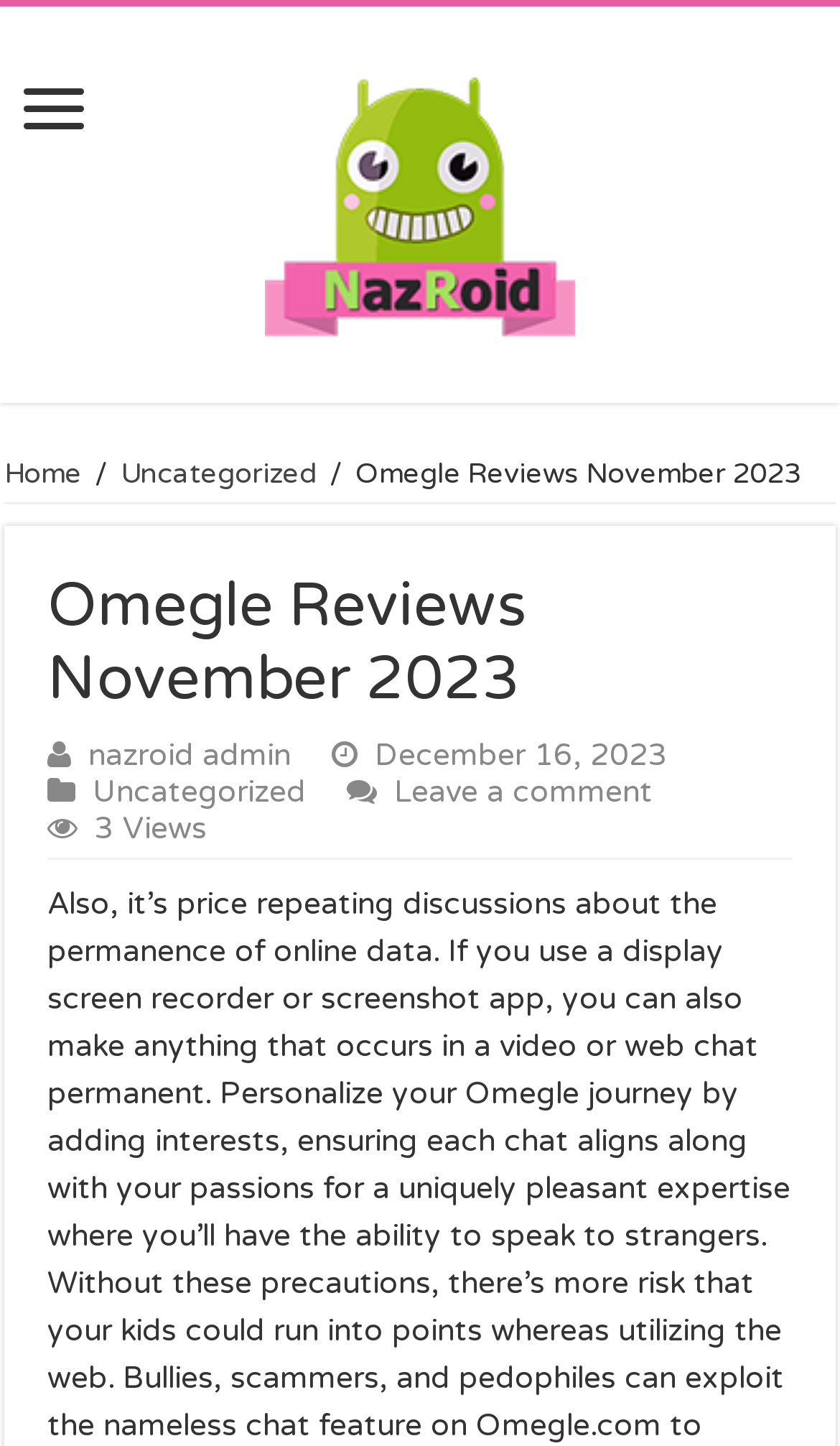Explain the webpage's design and content in an elaborate manner.

The webpage appears to be a blog post or article review about Omegle, with the title "Omegle Reviews November 2023" prominently displayed near the top of the page. The title is accompanied by a heading that reads "Nazroid Team" and an image with the same name, positioned to the right of the title.

Below the title, there is a navigation menu with links to "Home" and "Uncategorized", separated by a forward slash. The menu is aligned to the left side of the page.

The main content of the page is divided into sections, with the first section containing a heading that repeats the title "Omegle Reviews November 2023". This section also includes links to the author "nazroid admin" and a date "December 16, 2023", positioned below the heading.

Further down, there are links to "Uncategorized" and "Leave a comment", as well as a text that reads "3 Views", indicating the number of views the post has received. These elements are positioned near the bottom of the page.

Overall, the webpage has a simple and organized structure, with clear headings and concise text.